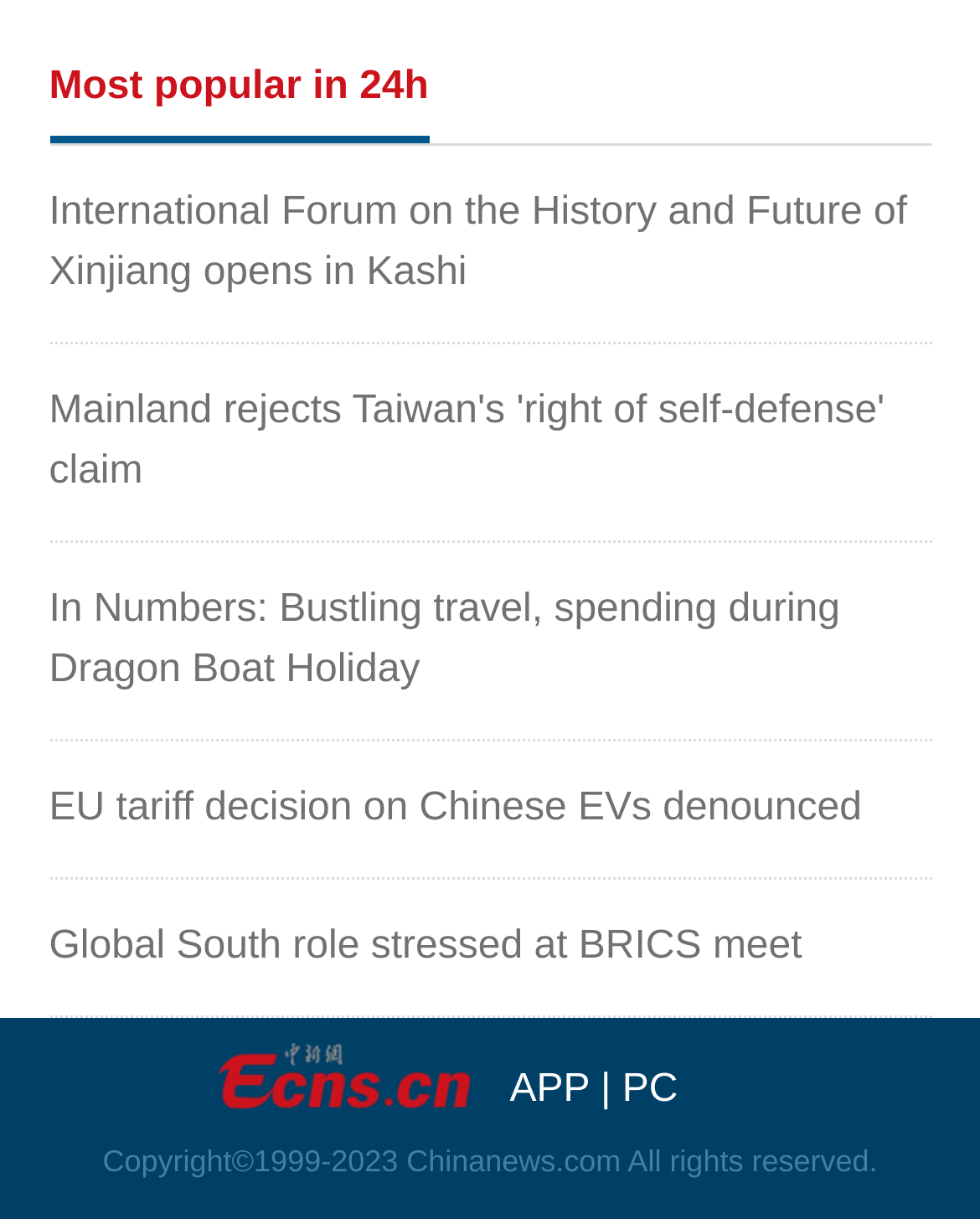What are the options to view the webpage?
Use the image to answer the question with a single word or phrase.

APP, PC